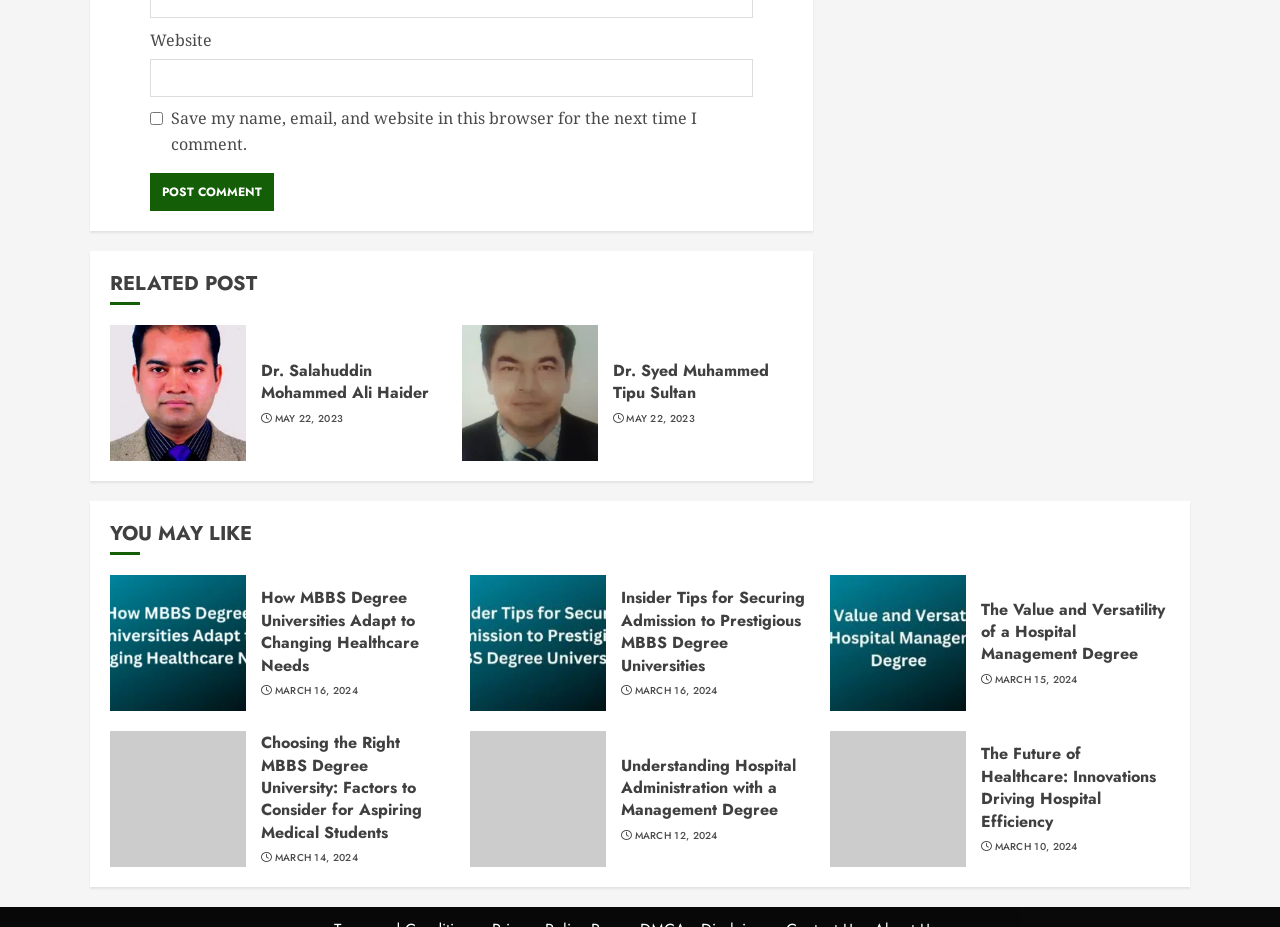Provide the bounding box coordinates of the HTML element this sentence describes: "Dr. Syed Muhammed Tipu Sultan". The bounding box coordinates consist of four float numbers between 0 and 1, i.e., [left, top, right, bottom].

[0.479, 0.387, 0.6, 0.437]